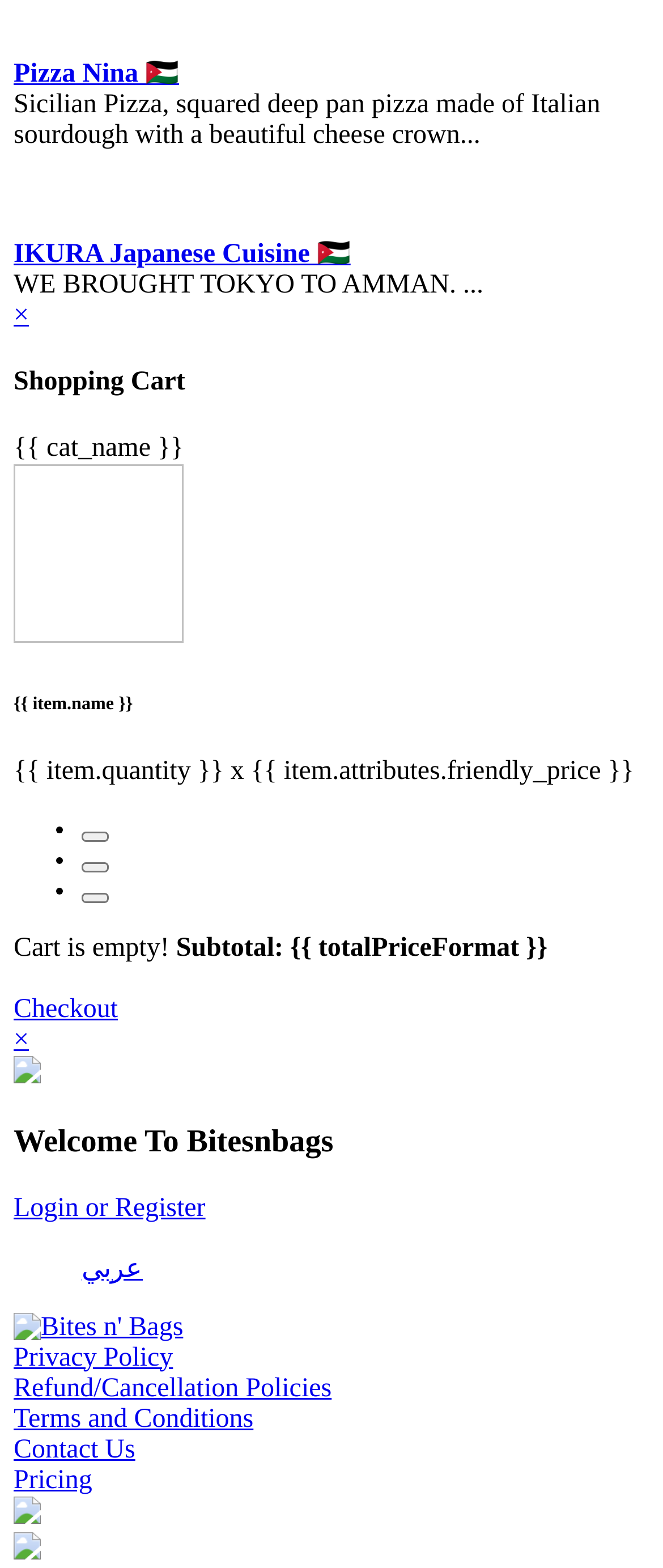Please answer the following question using a single word or phrase: 
What languages are supported by the website?

Arabic and English